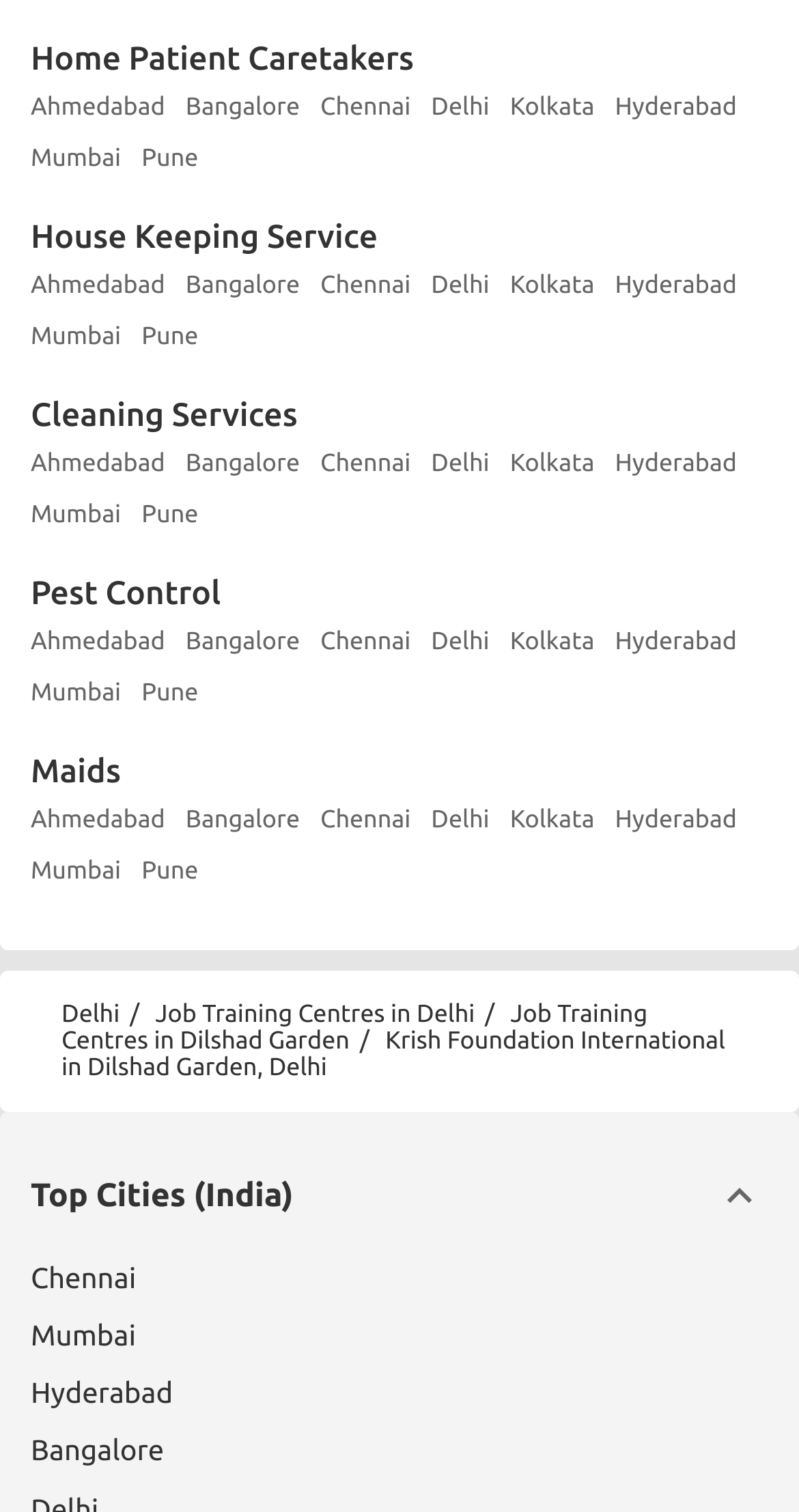Determine the bounding box coordinates of the area to click in order to meet this instruction: "click the internacionalfarma link".

None